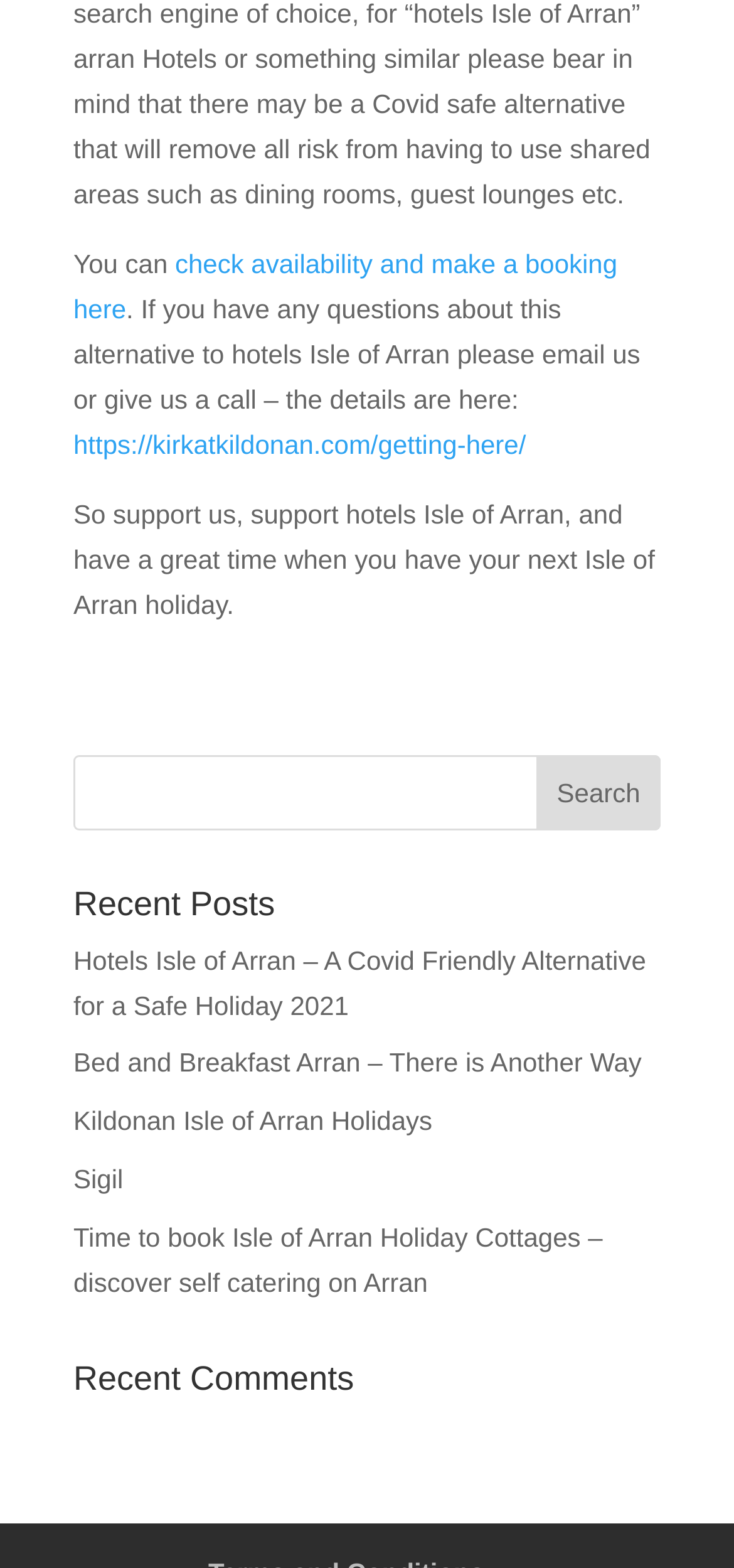Please specify the bounding box coordinates of the area that should be clicked to accomplish the following instruction: "View recent posts". The coordinates should consist of four float numbers between 0 and 1, i.e., [left, top, right, bottom].

[0.1, 0.565, 0.9, 0.599]